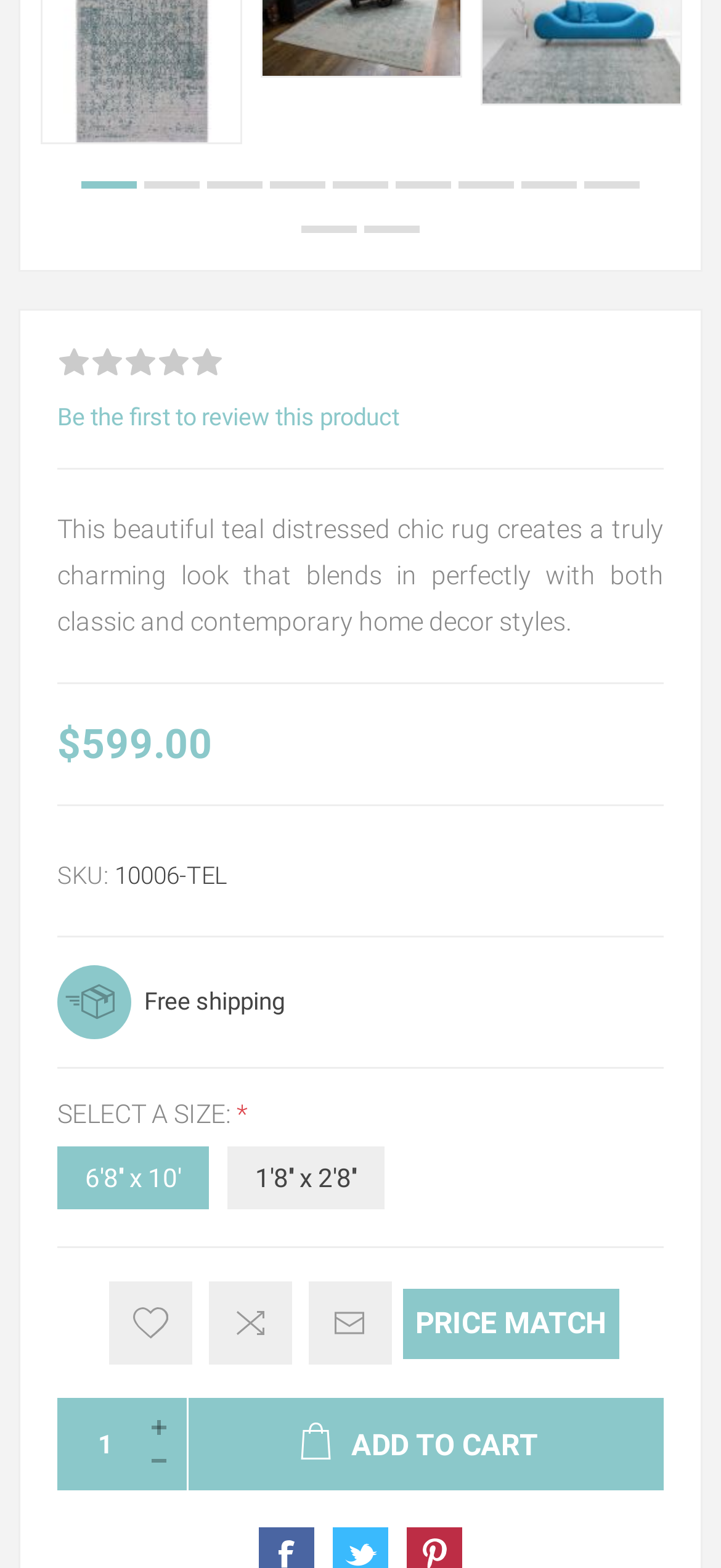Can you specify the bounding box coordinates of the area that needs to be clicked to fulfill the following instruction: "Be the first to review this product"?

[0.079, 0.257, 0.554, 0.275]